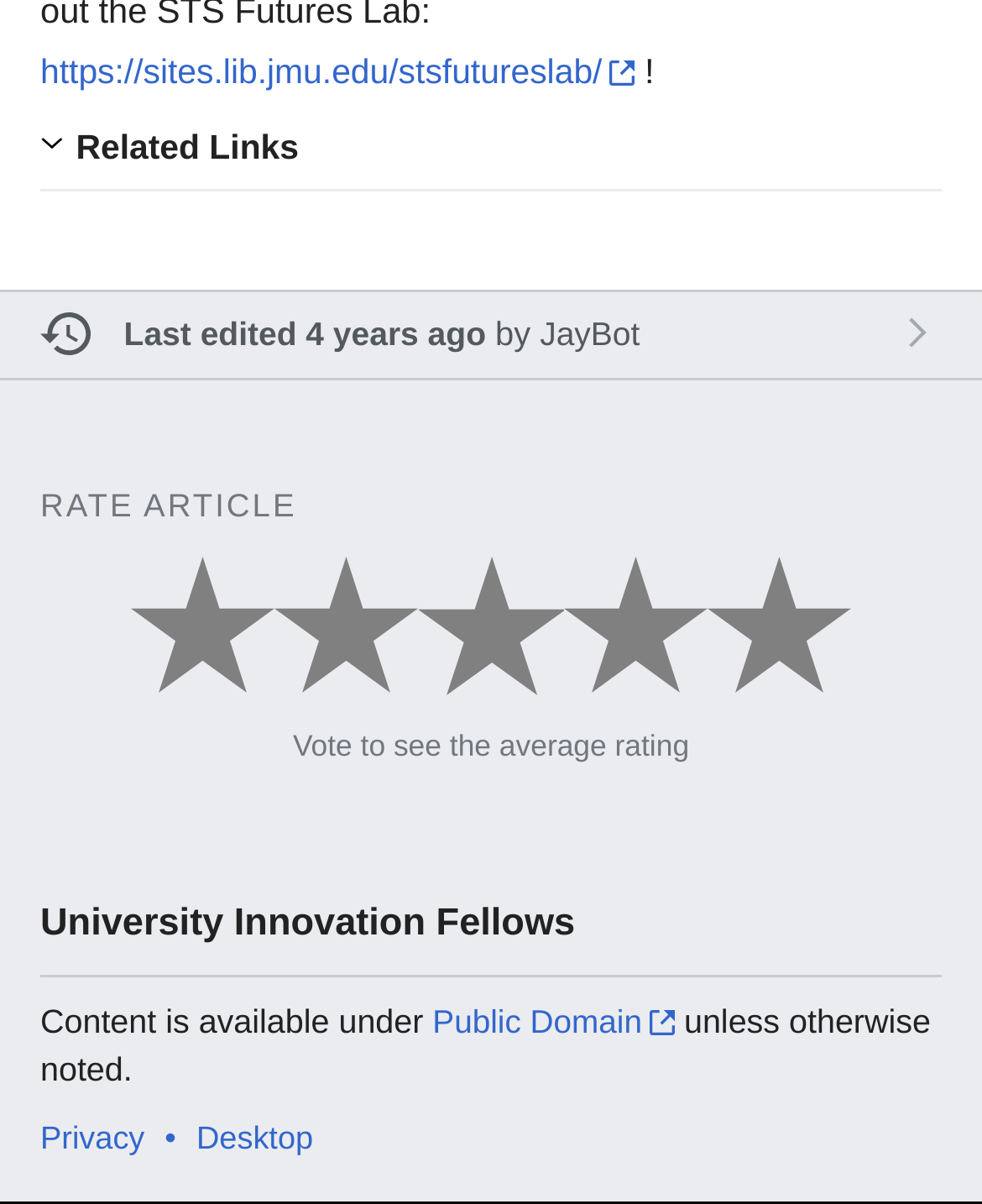Could you please study the image and provide a detailed answer to the question:
What is the rating system for the article?

I found the answer by looking at the section that says 'RATE ARTICLE' and then finding the static text that says 'Vote to see the average rating' which explains the rating system.